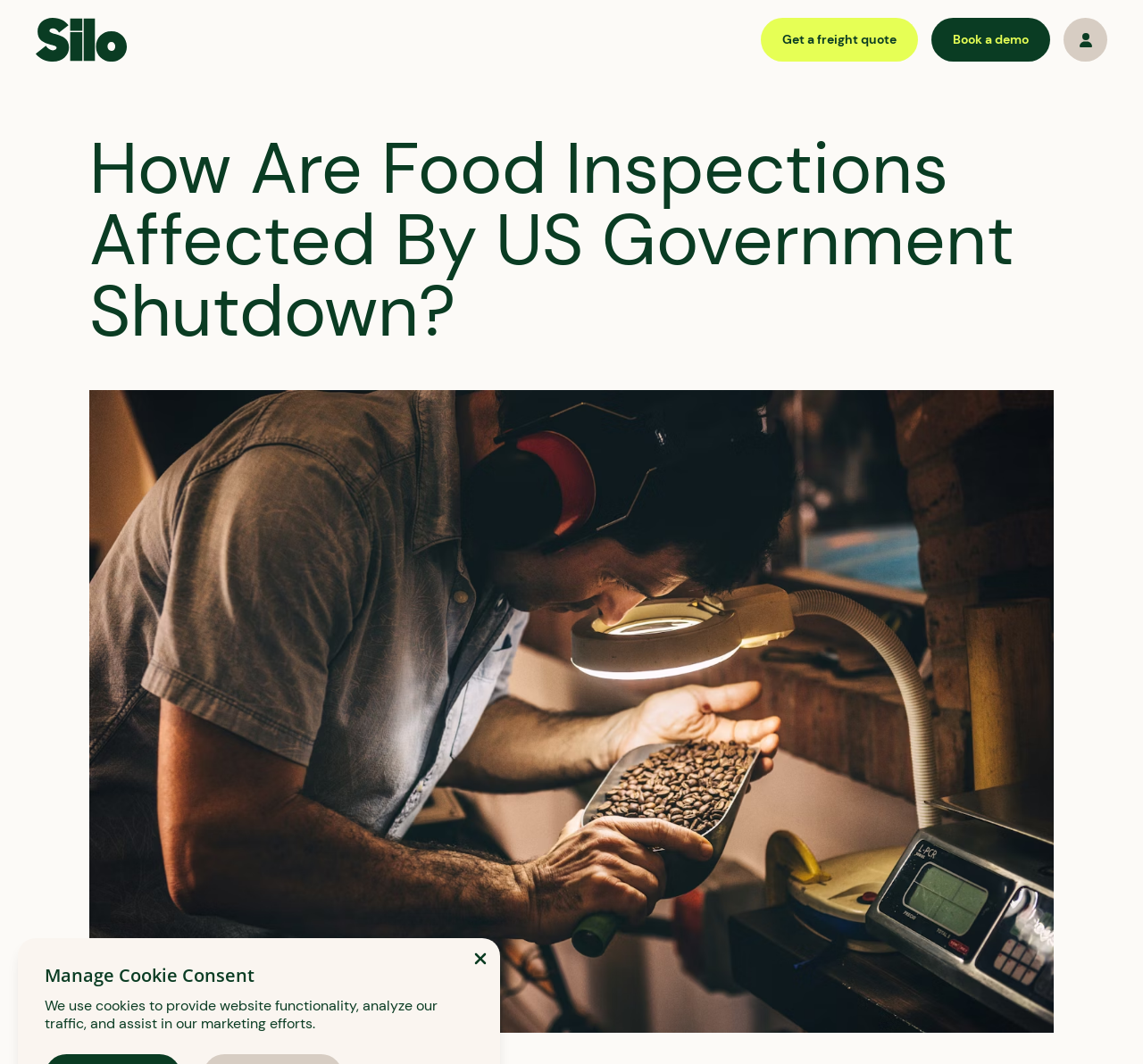Determine the bounding box for the UI element described here: "Get a freight quote".

[0.666, 0.017, 0.803, 0.058]